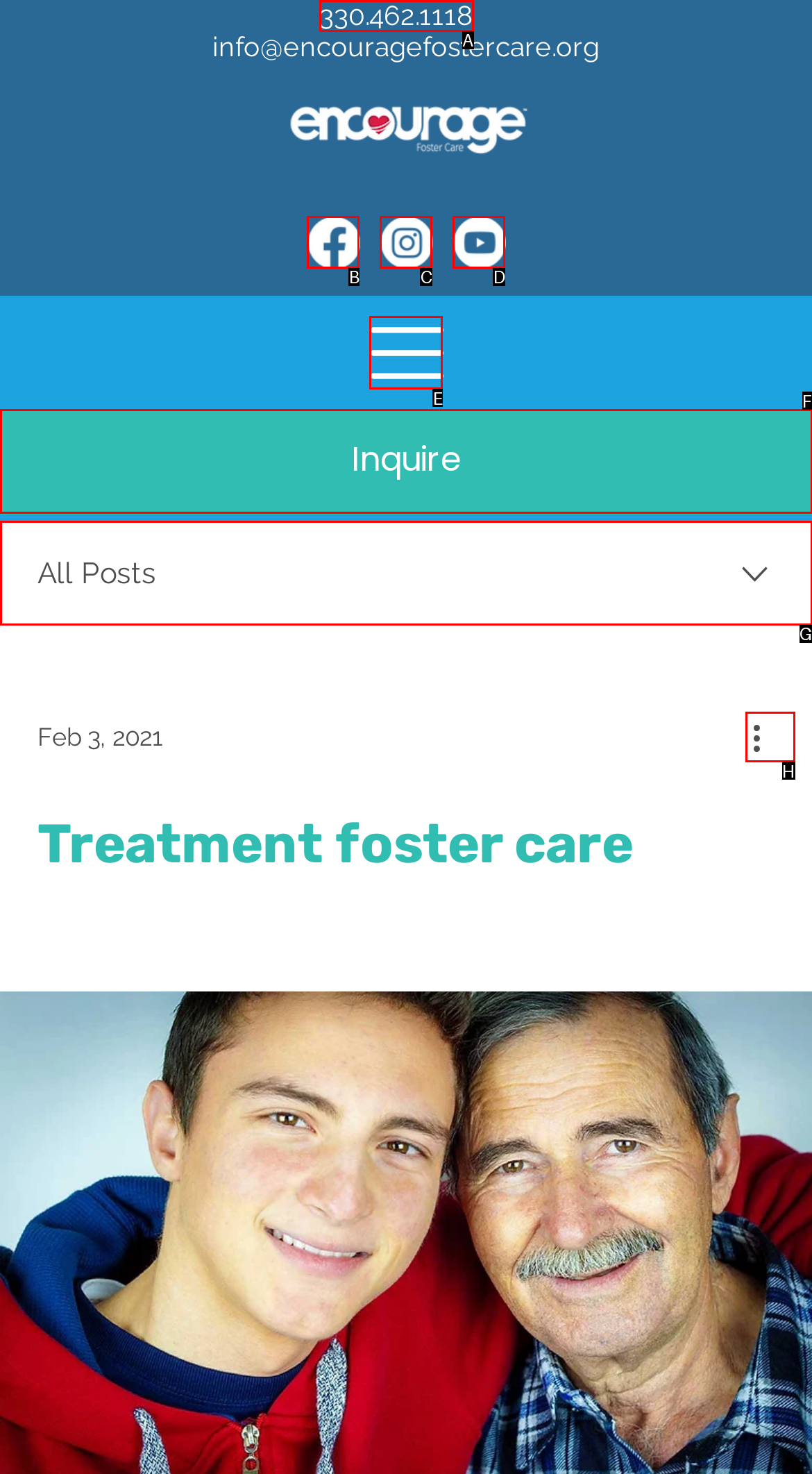From the given options, choose the one to complete the task: Explore Hearthstone Features
Indicate the letter of the correct option.

None